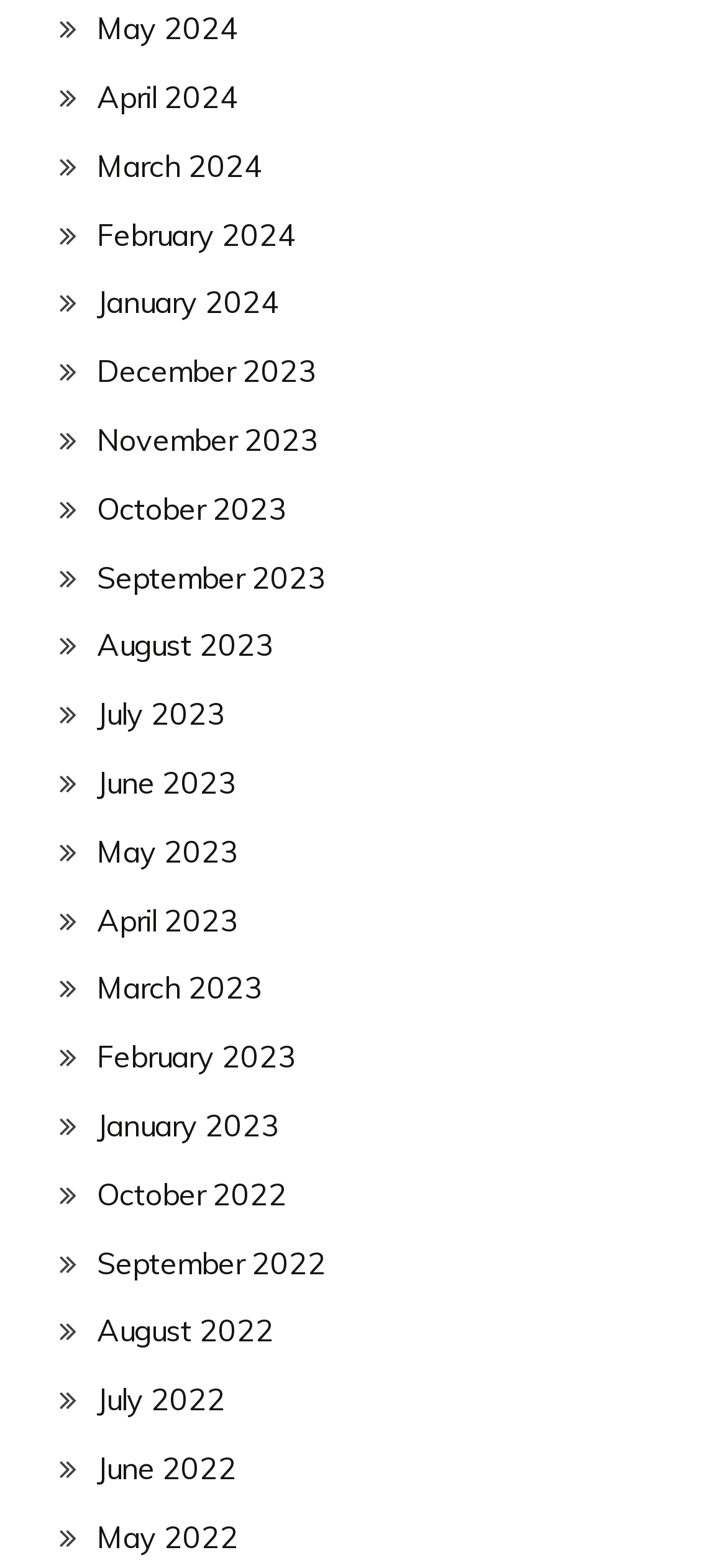Please locate the bounding box coordinates of the element's region that needs to be clicked to follow the instruction: "browse October 2022". The bounding box coordinates should be provided as four float numbers between 0 and 1, i.e., [left, top, right, bottom].

[0.133, 0.749, 0.395, 0.773]